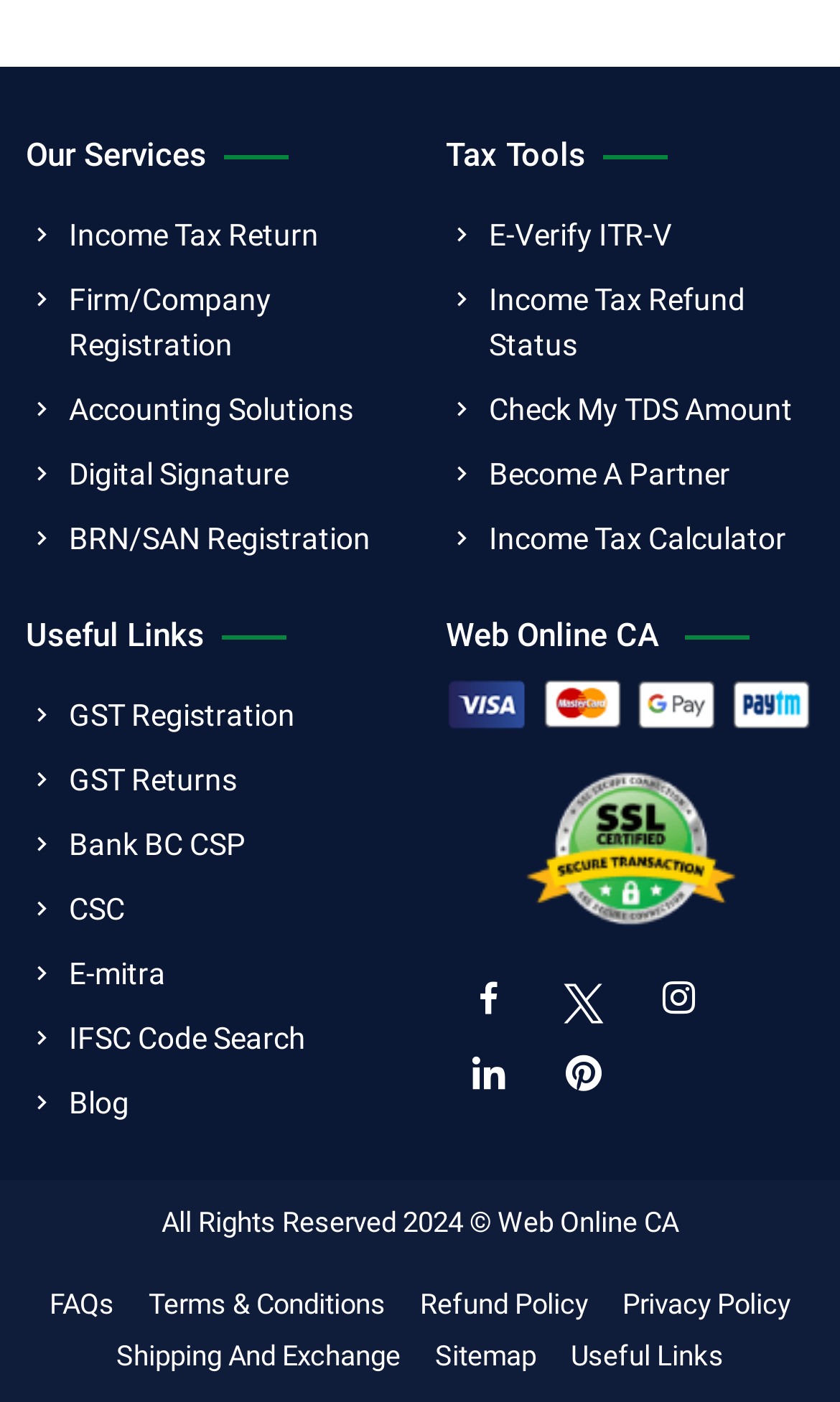Please mark the clickable region by giving the bounding box coordinates needed to complete this instruction: "View Instagram link".

None